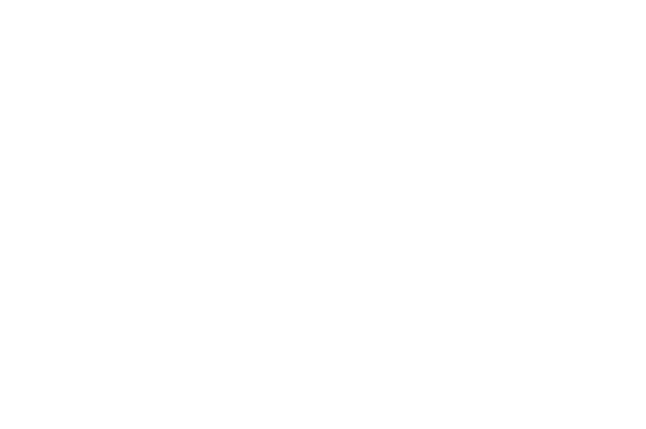What is one of the amenities offered by the rental?
Based on the content of the image, thoroughly explain and answer the question.

The caption highlights the rental's amenities, including a south-facing balcony and air conditioning, which suggests a comfortable living environment.